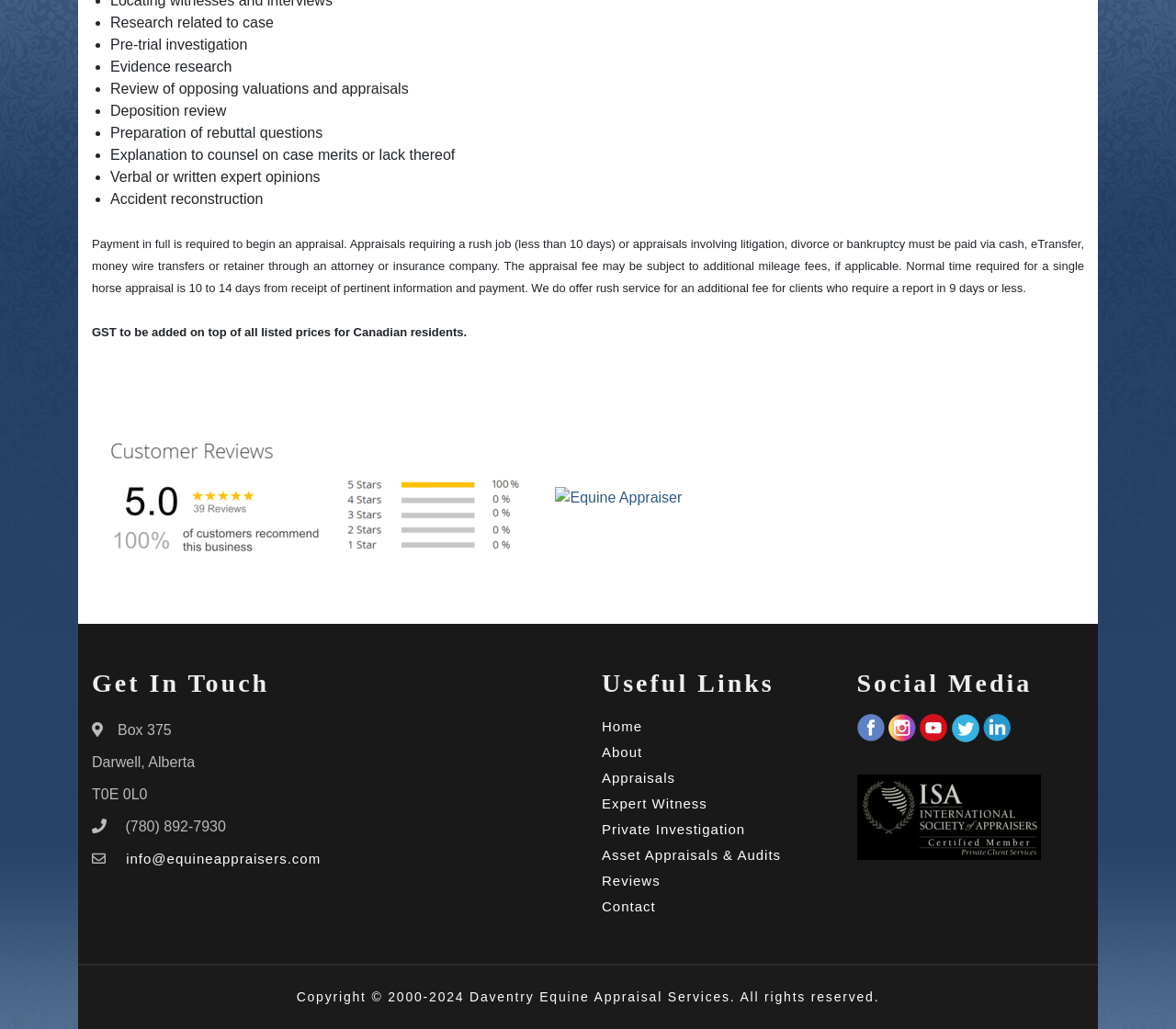Determine the bounding box coordinates for the UI element matching this description: "Book an Appointment".

None